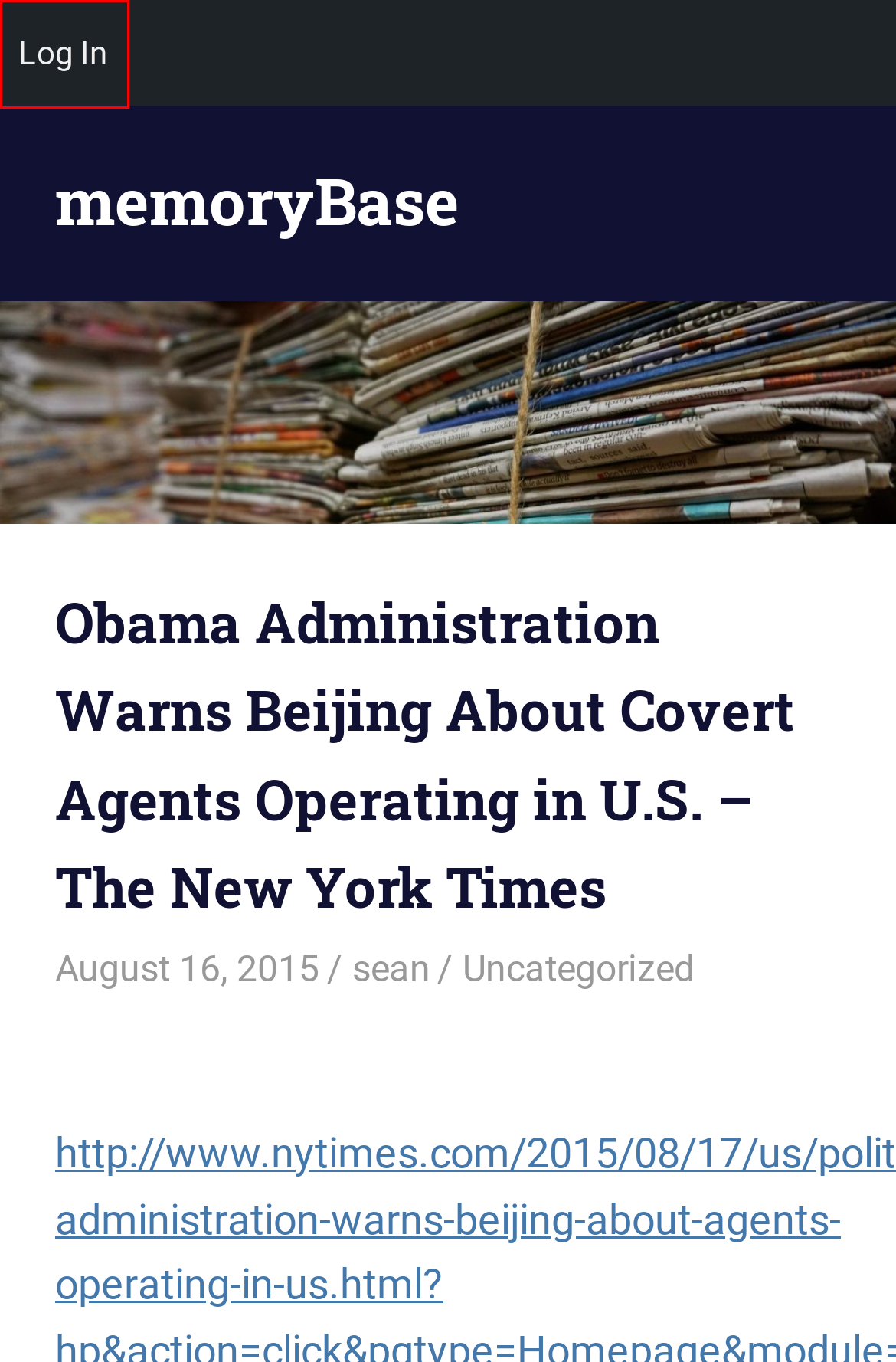Examine the screenshot of a webpage with a red bounding box around a specific UI element. Identify which webpage description best matches the new webpage that appears after clicking the element in the red bounding box. Here are the candidates:
A. November 2018 – memoryBase
B. Uncategorized – memoryBase
C. January 2014 – memoryBase
D. Log In ‹ memoryBase — WordPress
E. June 2014 – memoryBase
F. sean – memoryBase
G. August 2023 – memoryBase
H. memoryBase – notes from the interweb

D